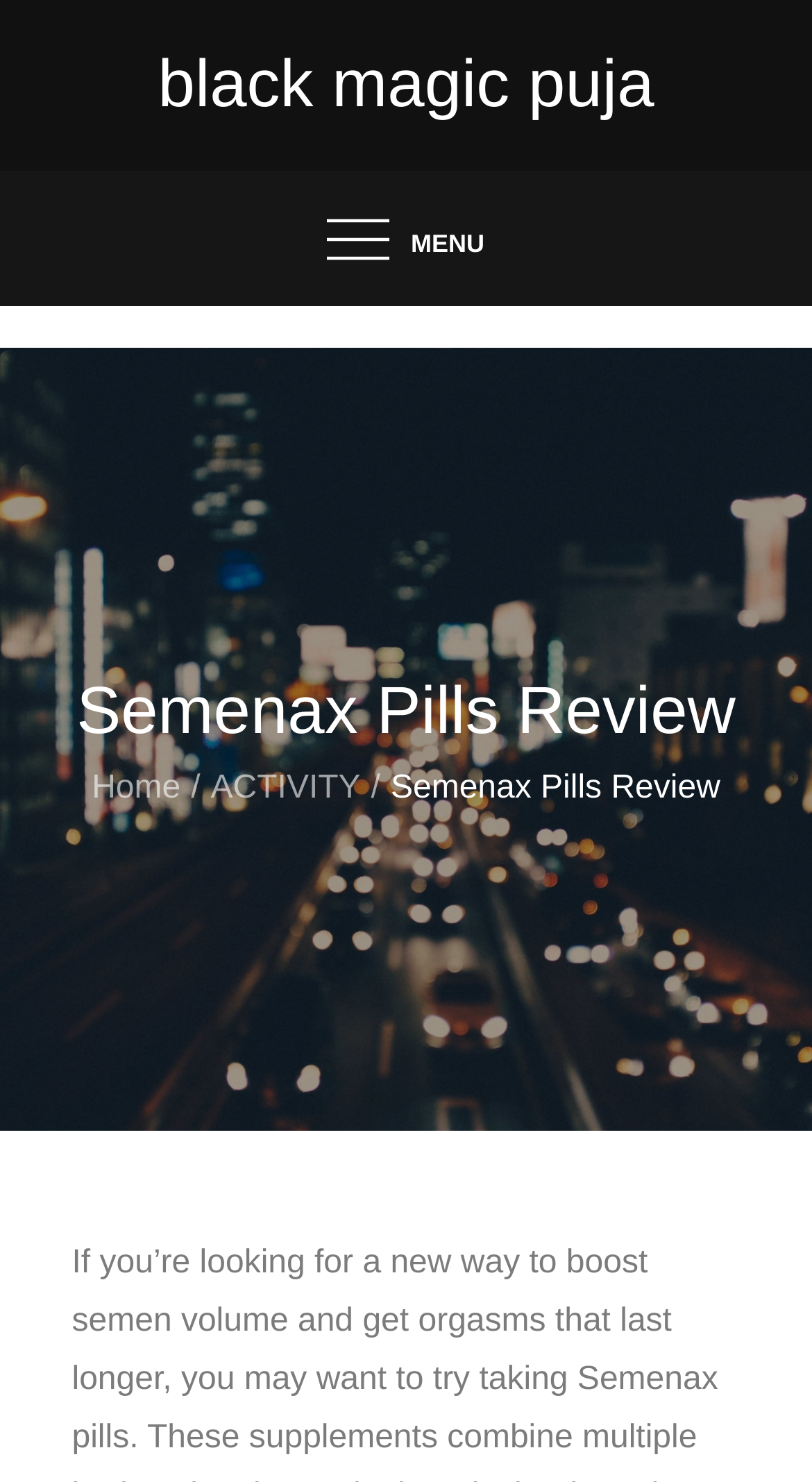What is the color of the background of the page?
From the image, respond using a single word or phrase.

Unknown